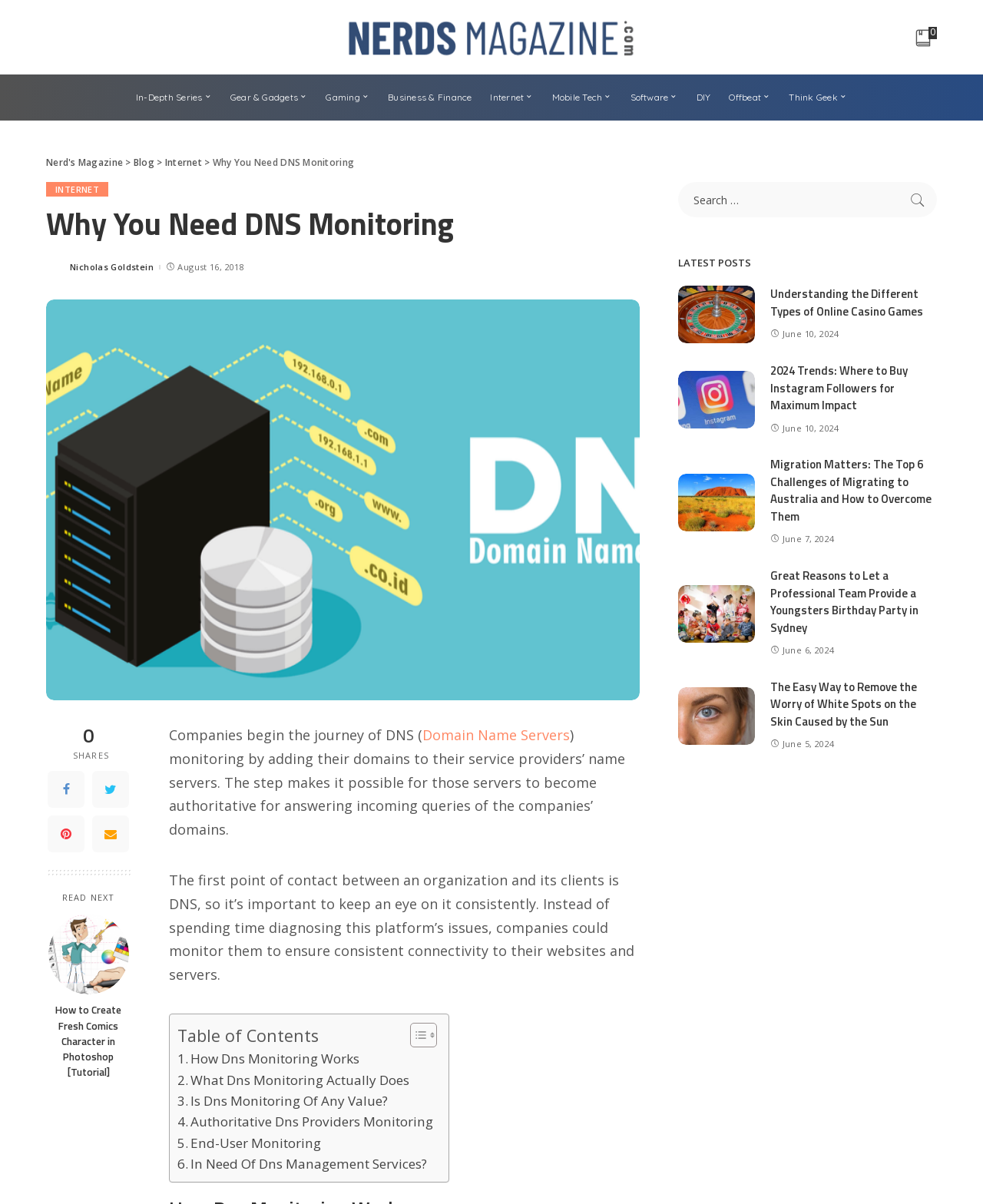Provide the bounding box coordinates of the HTML element this sentence describes: "title="Pinterest"". The bounding box coordinates consist of four float numbers between 0 and 1, i.e., [left, top, right, bottom].

[0.048, 0.677, 0.086, 0.708]